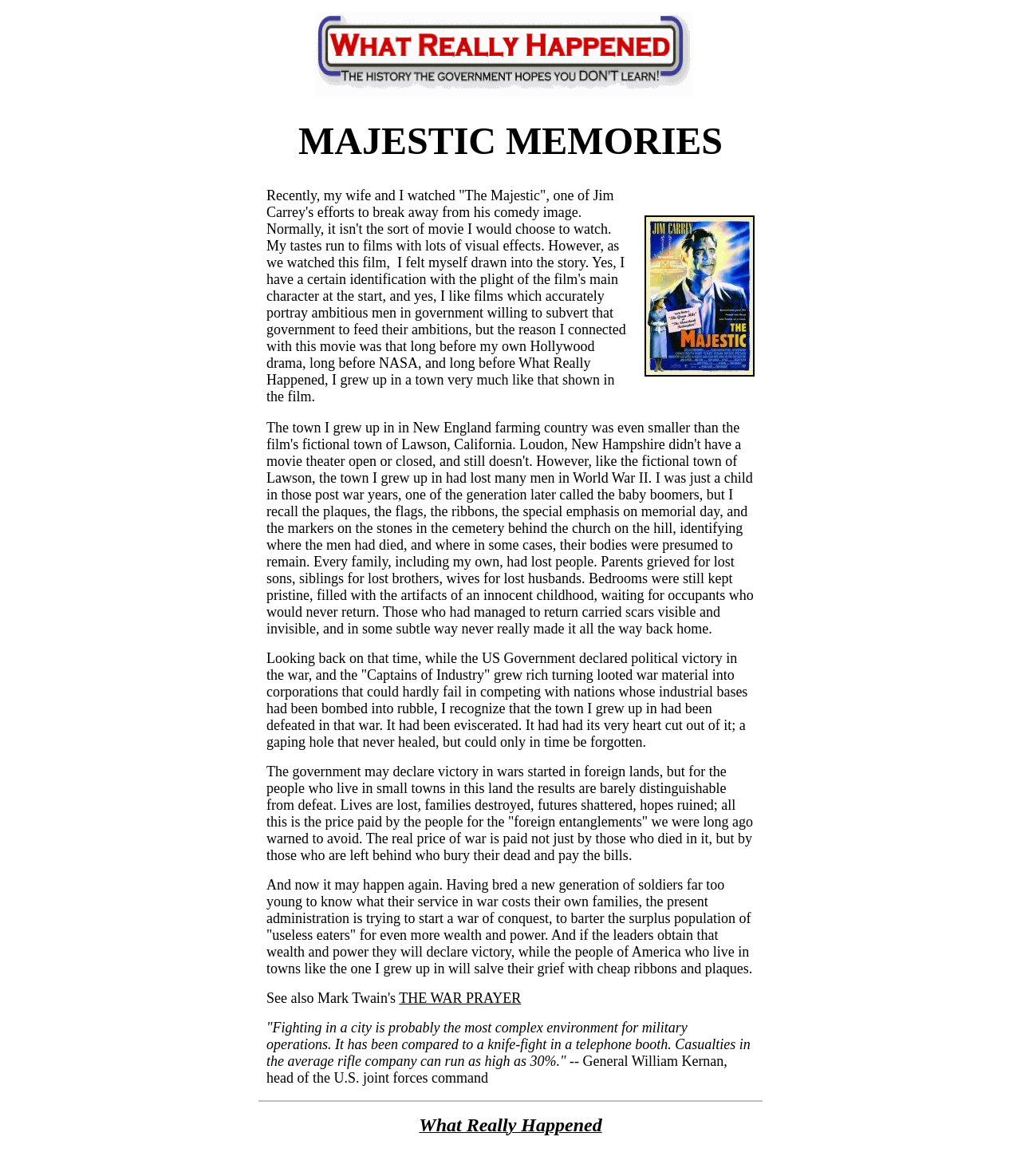Convey a detailed summary of the webpage, mentioning all key elements.

The webpage is titled "MAJESTIC MEMORIES" and has a prominent heading with the same title at the top. Below the heading, there is a table with two cells, one containing an image and the other empty. 

To the right of the heading, there is a large block of text that spans across the top half of the page. The text is a personal reflection on the movie "The Majestic" and how it resonated with the author's own experiences growing up in a small town in New England. The text is divided into two paragraphs, with the first paragraph discussing the author's connection to the movie's storyline and the second paragraph reflecting on the impact of war on small towns.

Below the text, there is another table with two cells, one containing an image and the other containing a large block of text. The text is a continuation of the author's reflection on war and its effects on small towns, with a focus on the personal costs of war and the government's role in perpetuating it. The text also includes a quote from General William Kernan and a link to Mark Twain's "THE WAR PRAYER".

At the bottom of the page, there is a horizontal separator, followed by a link to "What Really Happened" and a small amount of whitespace.